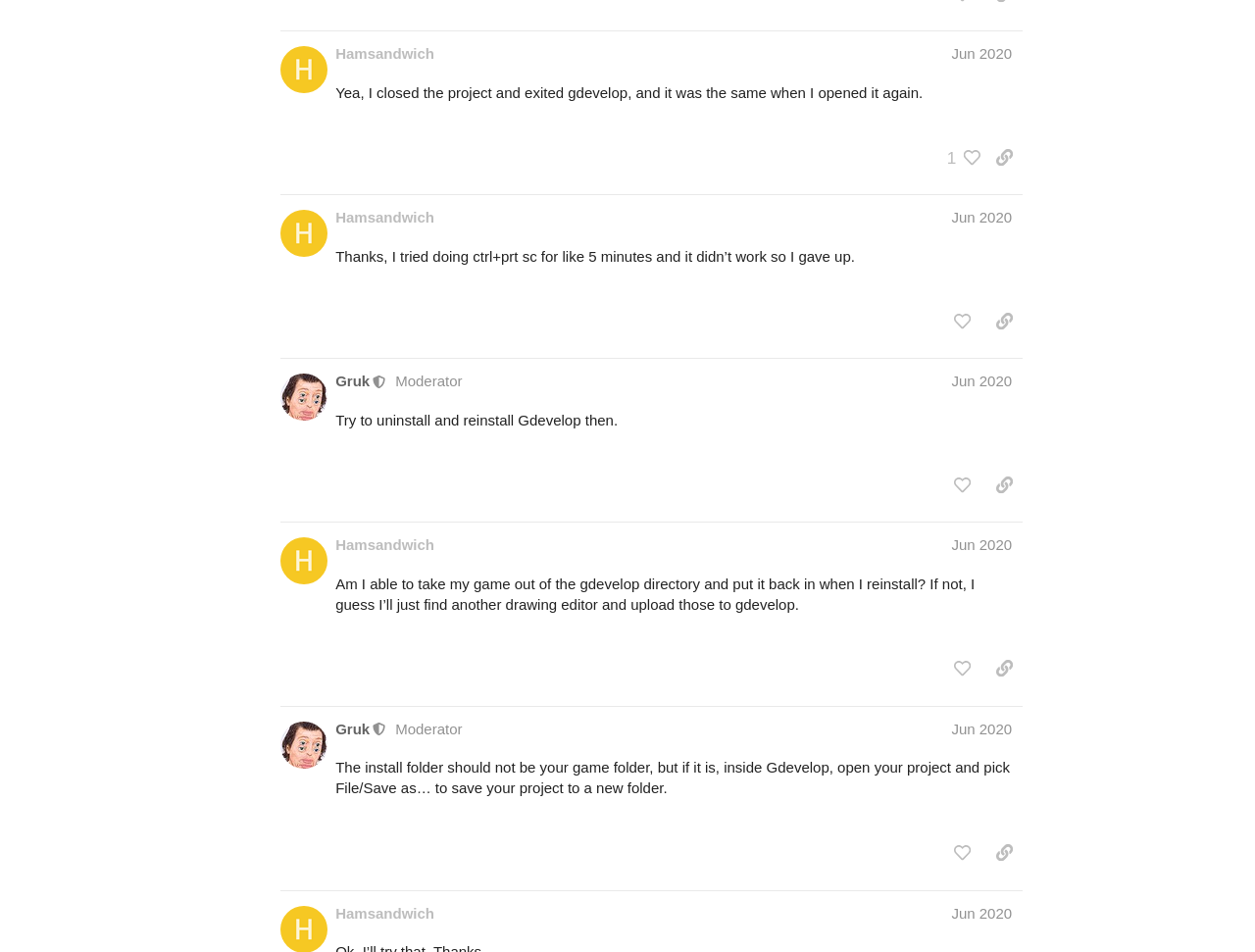Please give a one-word or short phrase response to the following question: 
Who is a moderator?

Gruk